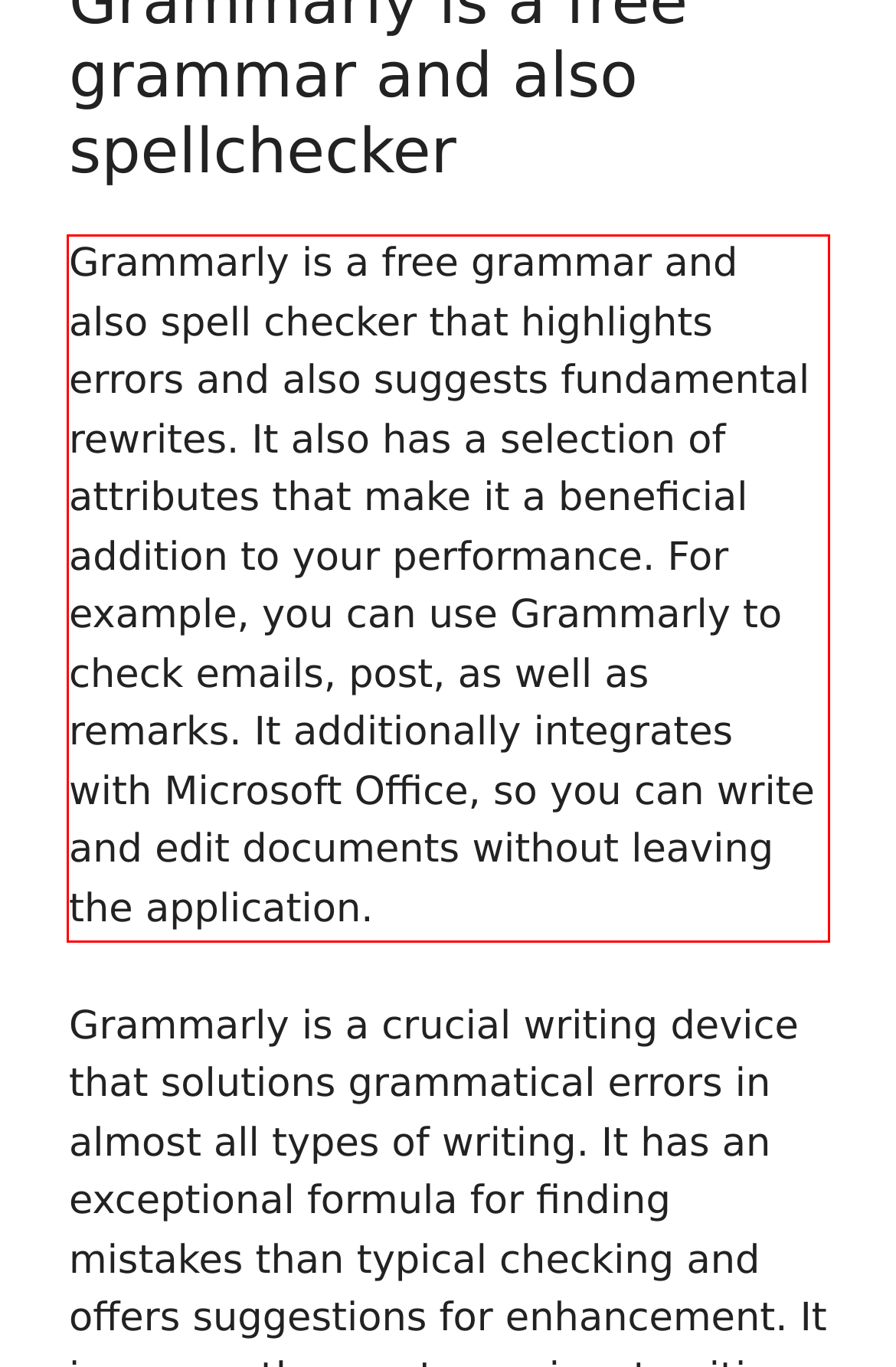Identify and extract the text within the red rectangle in the screenshot of the webpage.

Grammarly is a free grammar and also spell checker that highlights errors and also suggests fundamental rewrites. It also has a selection of attributes that make it a beneficial addition to your performance. For example, you can use Grammarly to check emails, post, as well as remarks. It additionally integrates with Microsoft Office, so you can write and edit documents without leaving the application.